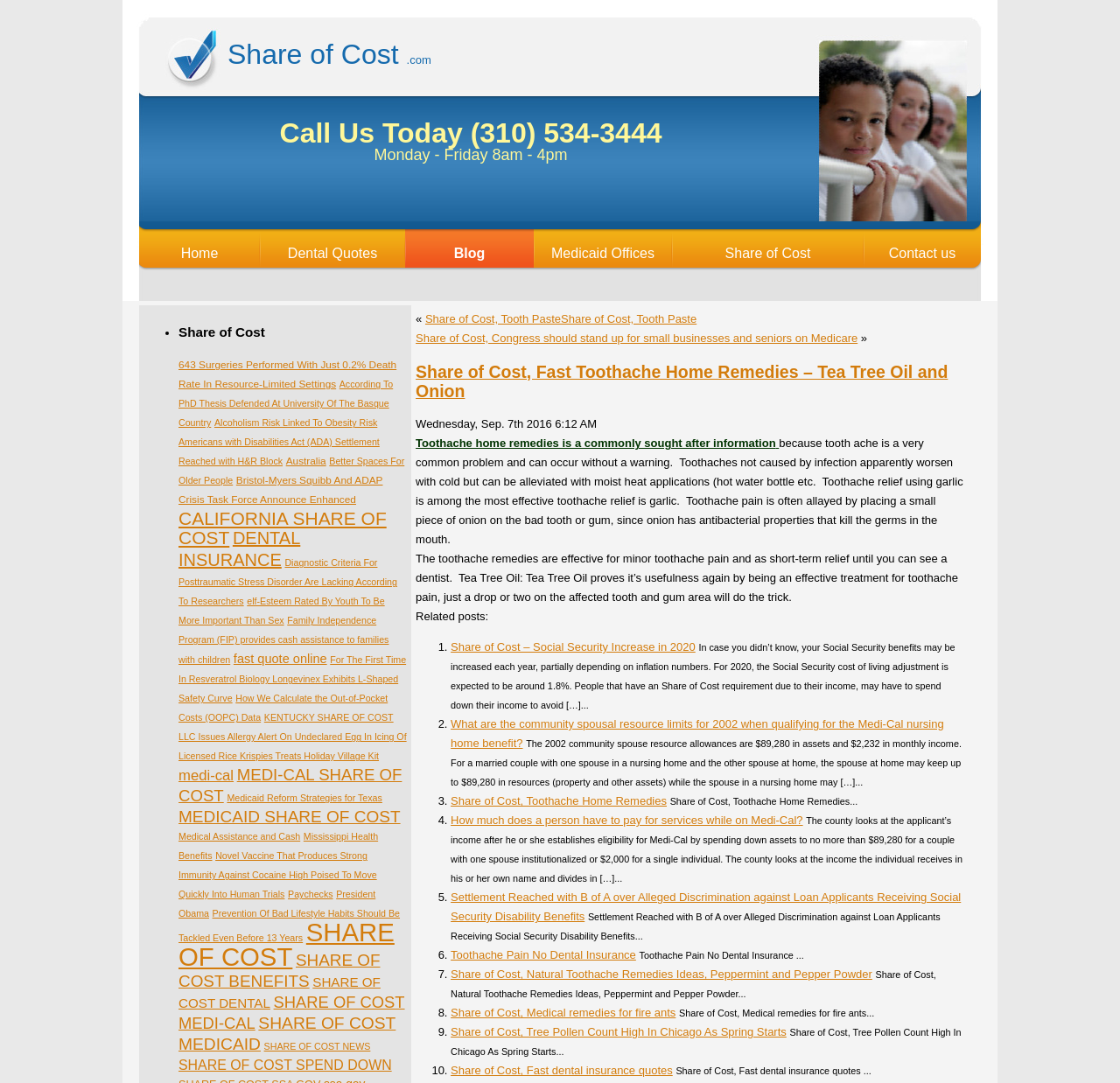What is the phone number to call for assistance?
Kindly offer a detailed explanation using the data available in the image.

The phone number can be found at the top of the webpage, next to the 'Call Us Today' text.